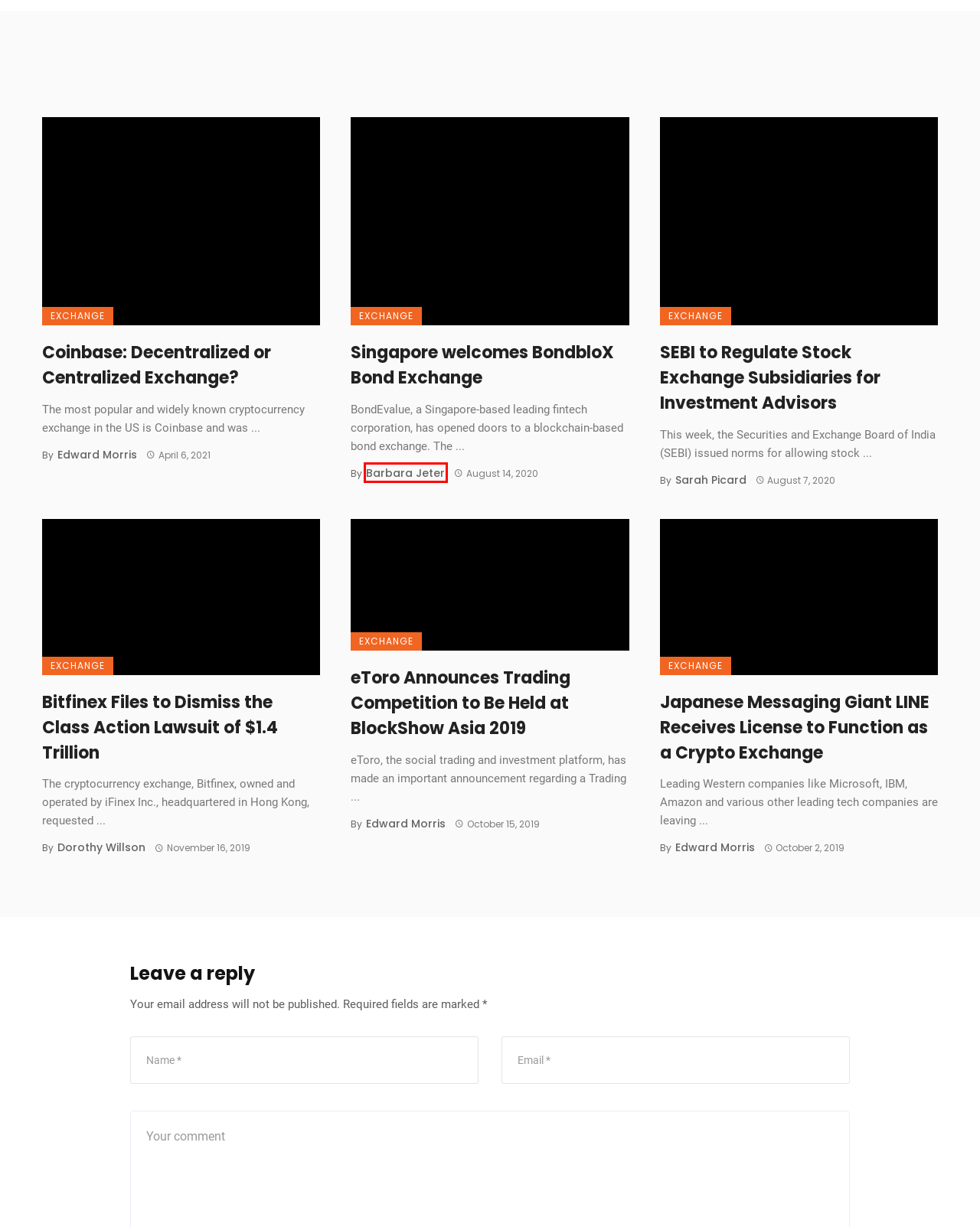Observe the screenshot of a webpage with a red bounding box around an element. Identify the webpage description that best fits the new page after the element inside the bounding box is clicked. The candidates are:
A. Barbara Jeter, Author at CryptoWhile
B. Bitfinex Files to Dismiss Class Action Lawsuit of $1.4Tn
C. Sarah Picard, Author at CryptoWhile
D. Edward Morris, Author at CryptoWhile
E. eToro Announces Trading Competition at BlockShow Asia 2019
F. Is Coinbase, a Decentralized or Centralized Exchange?
G. LINE Receives License to Function as a Crypto Exchange
H. SEBI to Regulate Stock Exchange Subsidiaries for Investment Advisors

A